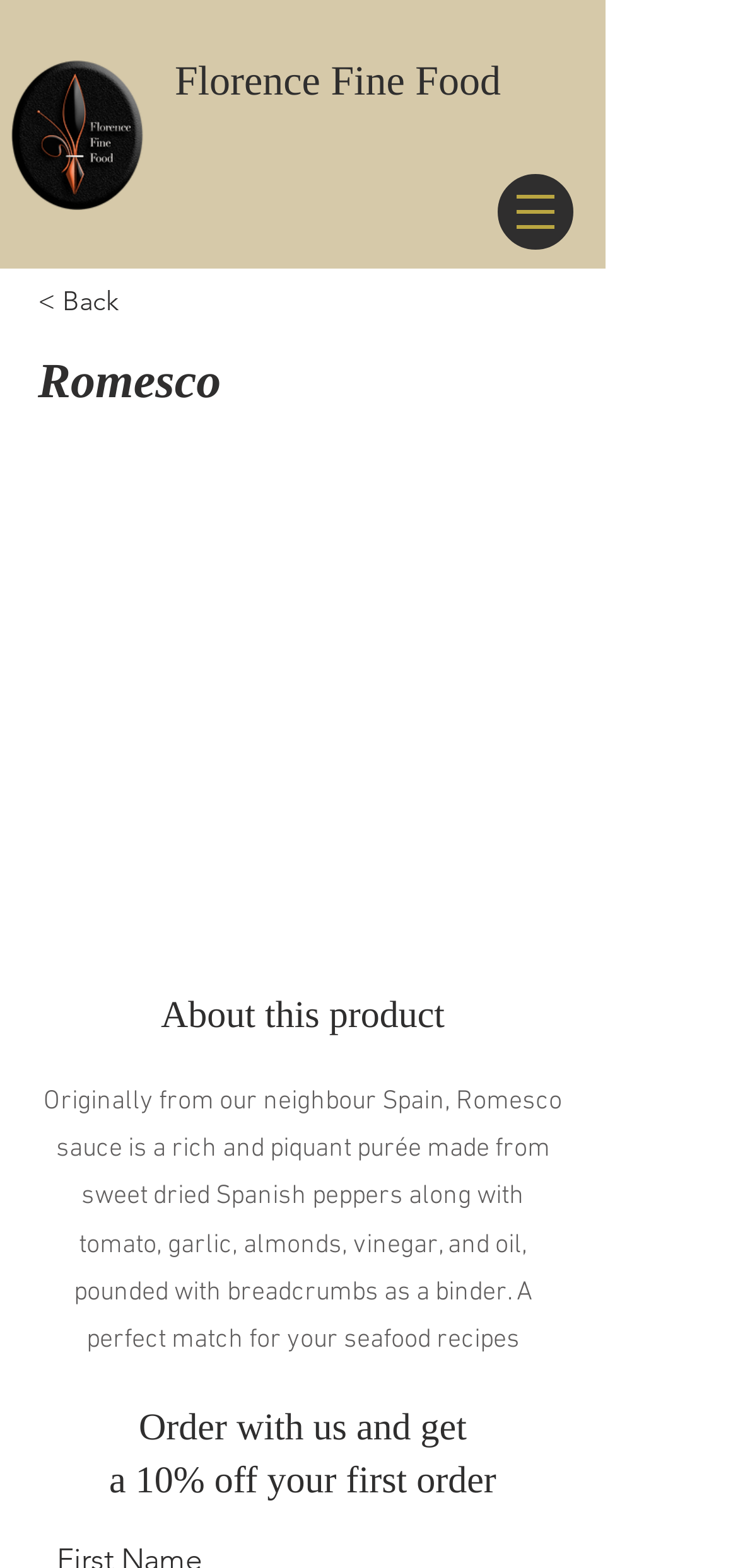Carefully observe the image and respond to the question with a detailed answer:
What is the purpose of the button with a popup menu?

The button with a popup menu is located at the top right corner of the webpage, and it has a navigation label 'Site'. This suggests that the button is used for site navigation, allowing users to access different parts of the website.